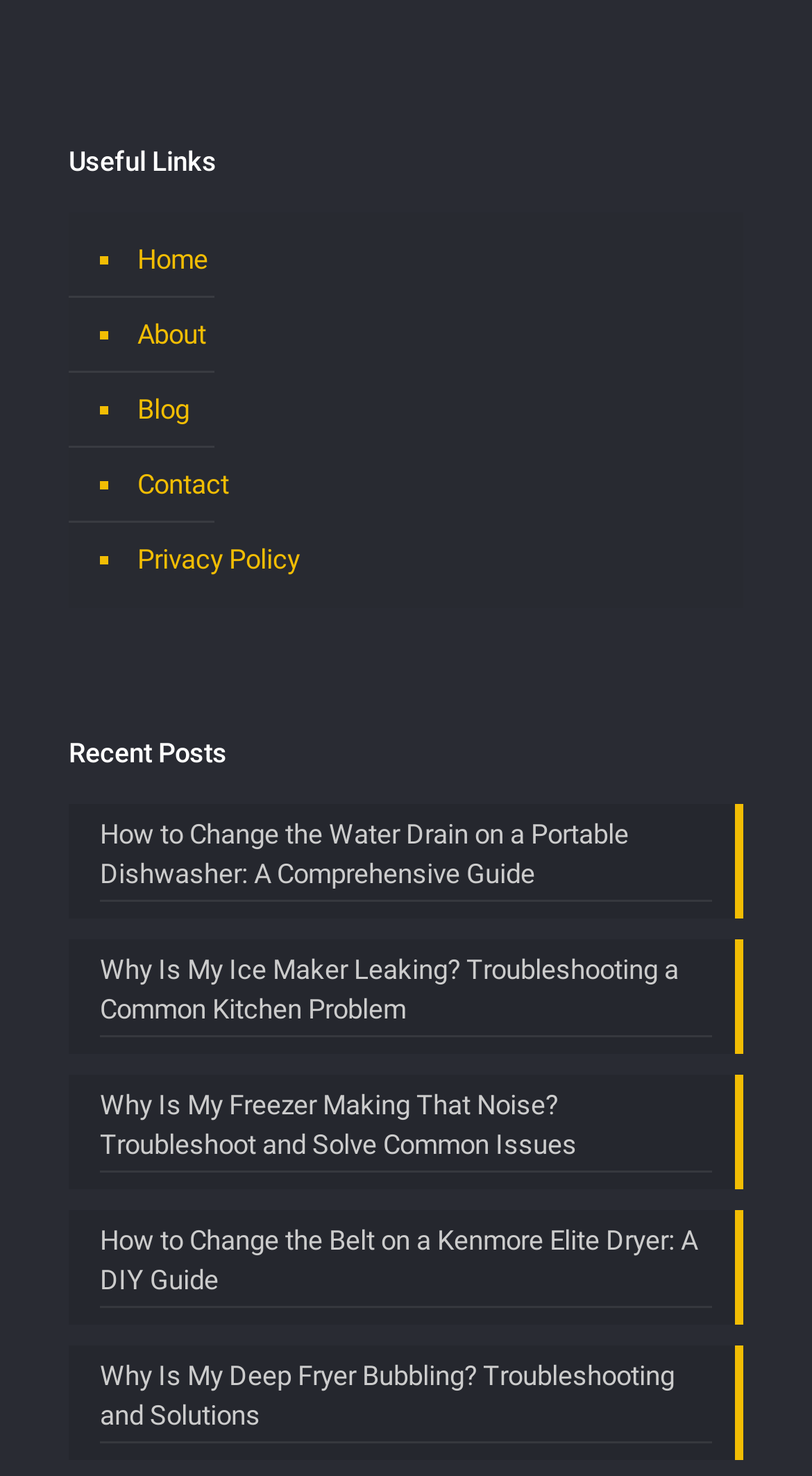Please respond to the question using a single word or phrase:
How many recent posts are listed?

5